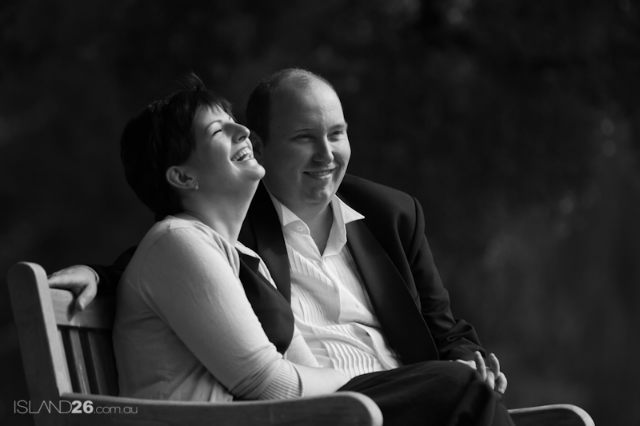What is the background of the image?
Could you answer the question with a detailed and thorough explanation?

The caption states that 'the blurred background lends a soft, dreamy quality to the image', indicating that the background of the image is blurred.